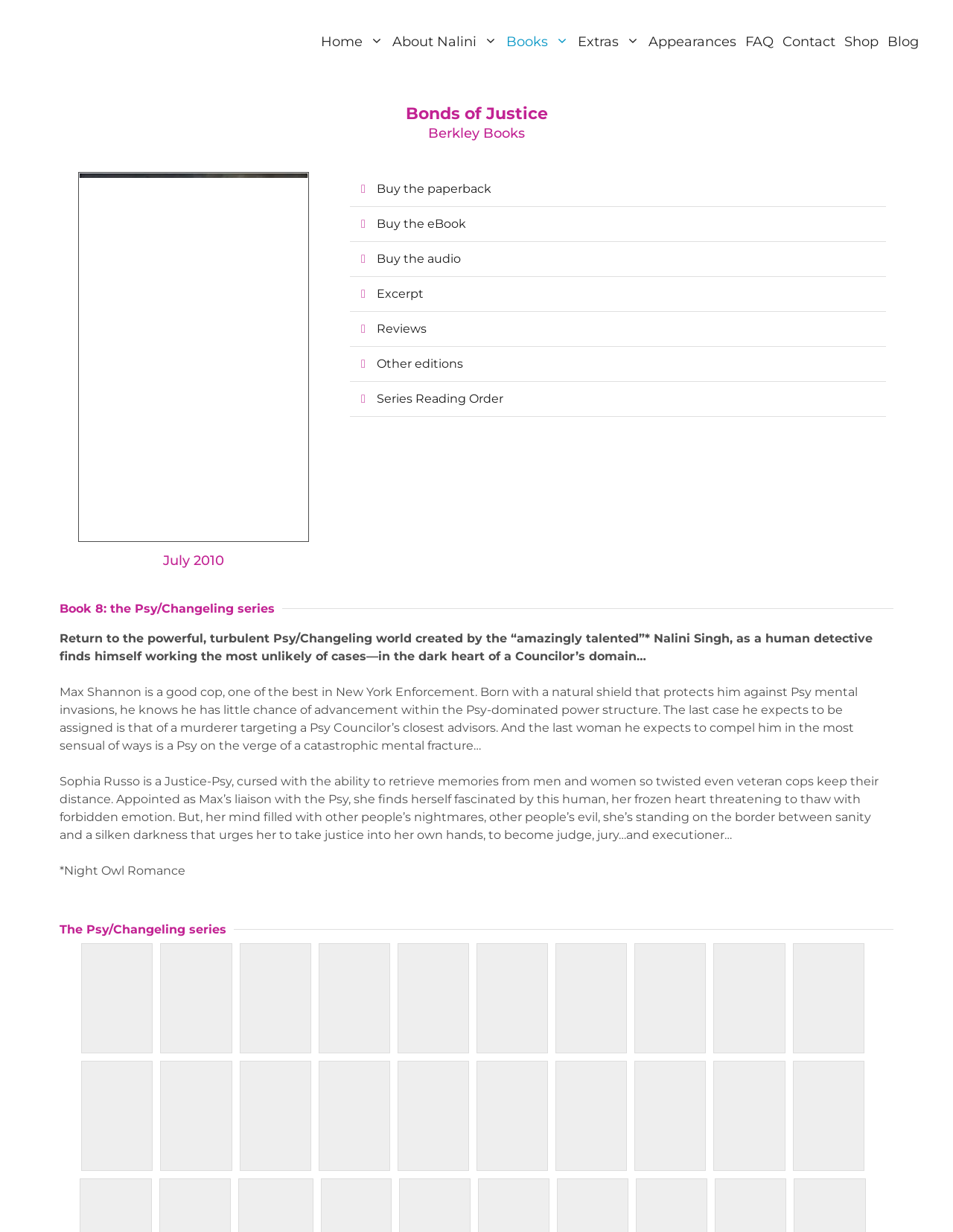Use a single word or phrase to answer the question:
How many buttons are on the page?

6